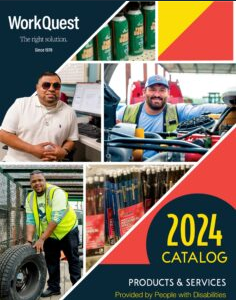Give a concise answer using only one word or phrase for this question:
What is the year of the catalog?

2024